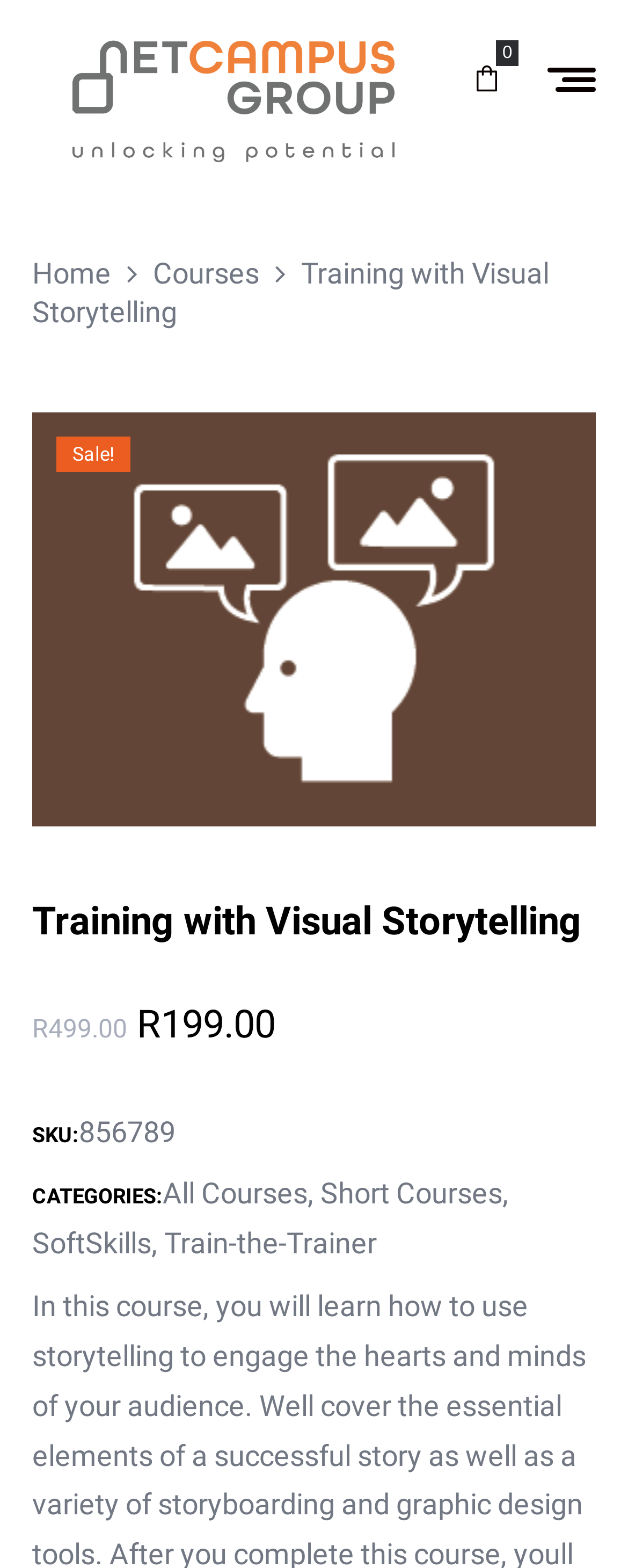Can you identify the bounding box coordinates of the clickable region needed to carry out this instruction: 'Click the 'All Courses' category'? The coordinates should be four float numbers within the range of 0 to 1, stated as [left, top, right, bottom].

[0.259, 0.75, 0.49, 0.772]